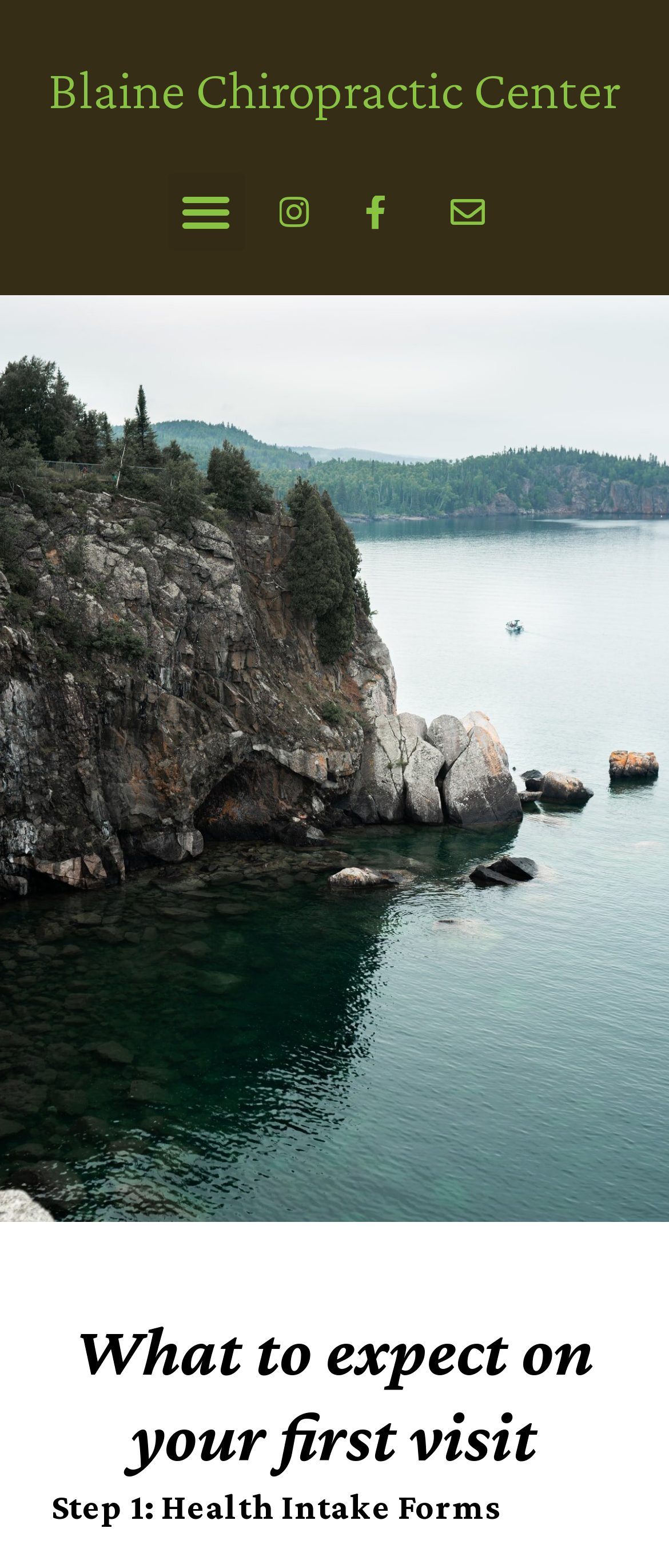What is the first step on the first visit? Observe the screenshot and provide a one-word or short phrase answer.

Health Intake Forms